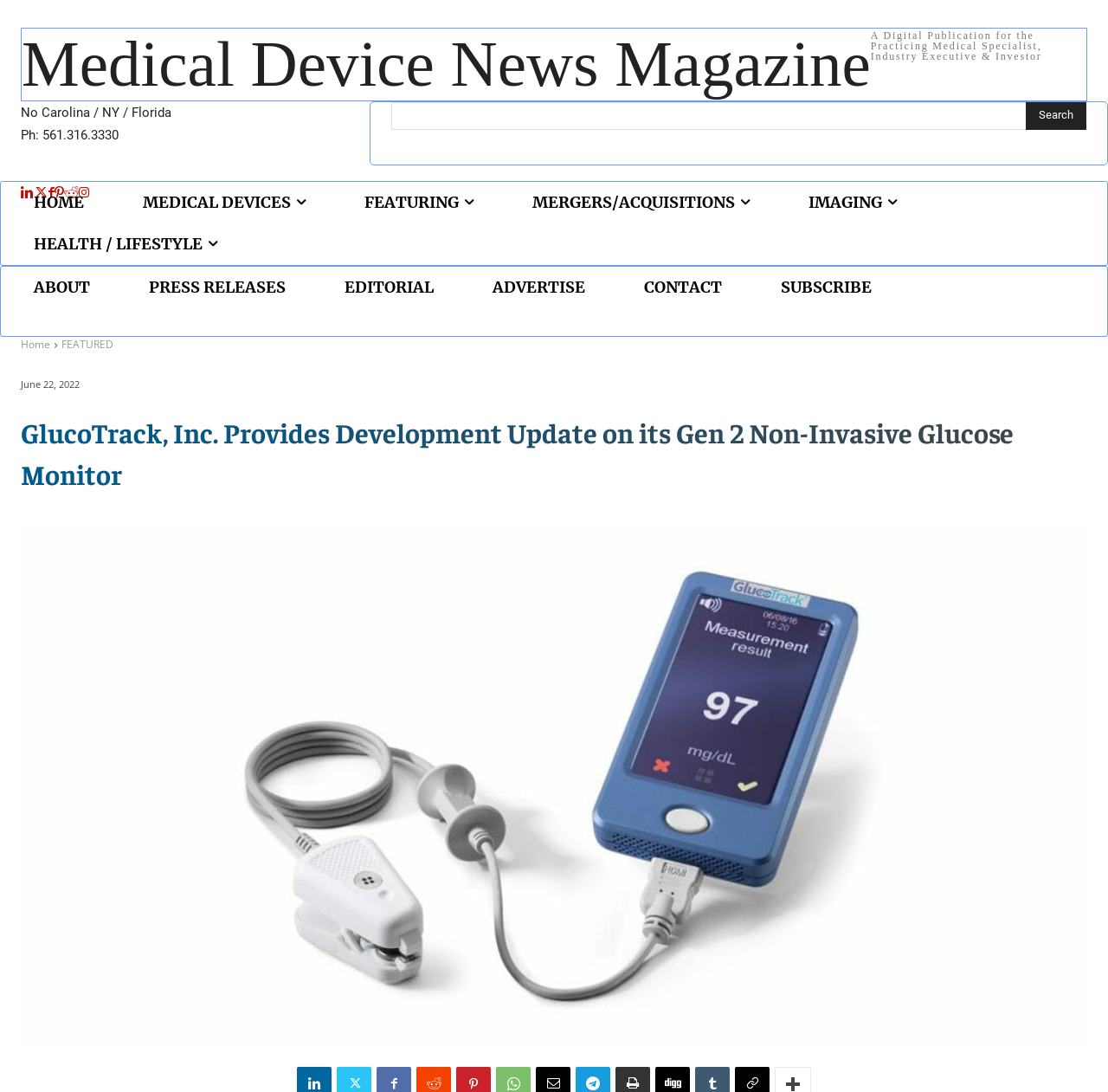Specify the bounding box coordinates of the region I need to click to perform the following instruction: "Go to the home page". The coordinates must be four float numbers in the range of 0 to 1, i.e., [left, top, right, bottom].

[0.02, 0.167, 0.087, 0.205]